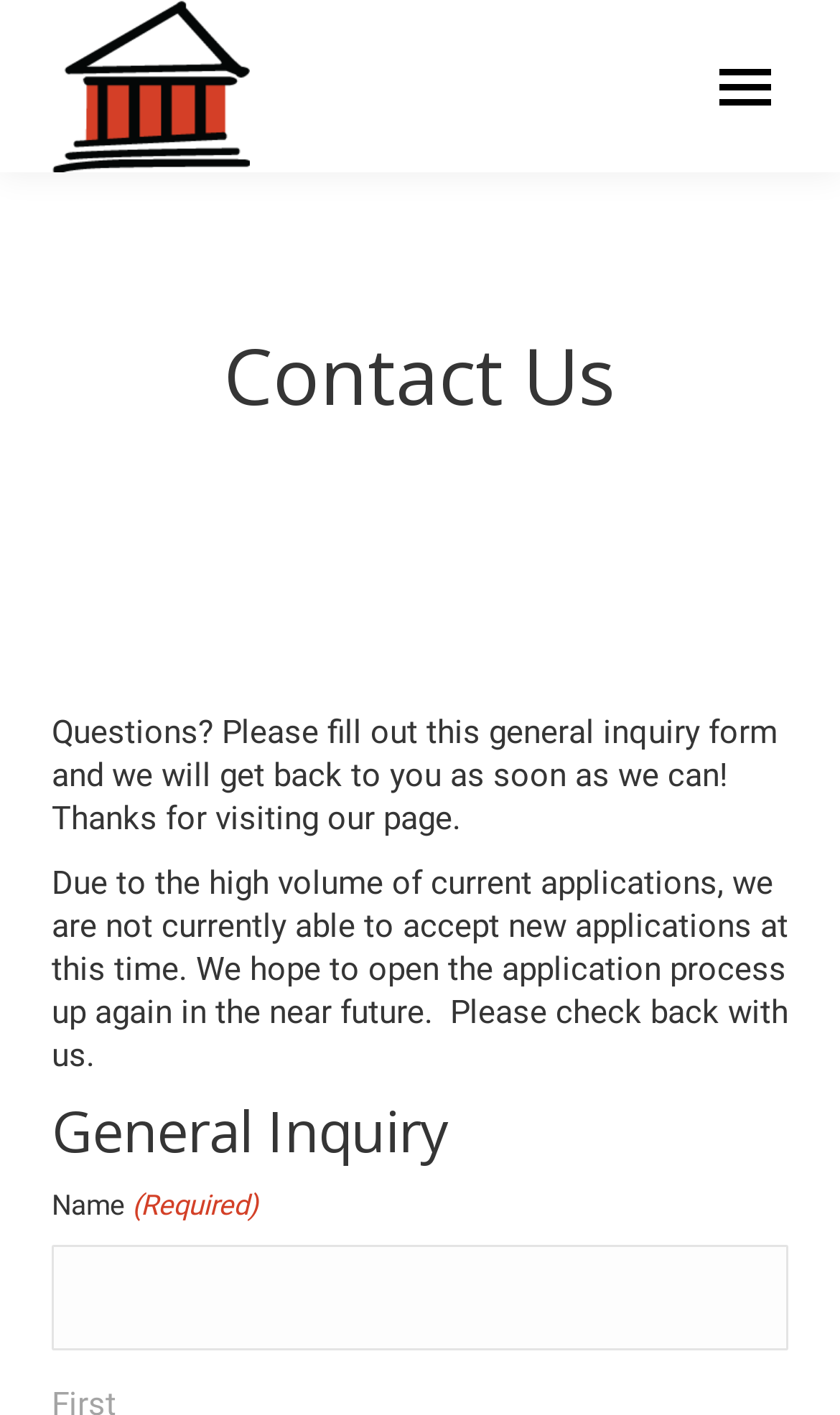Please respond in a single word or phrase: 
How many text fields are there in the general inquiry form?

At least one